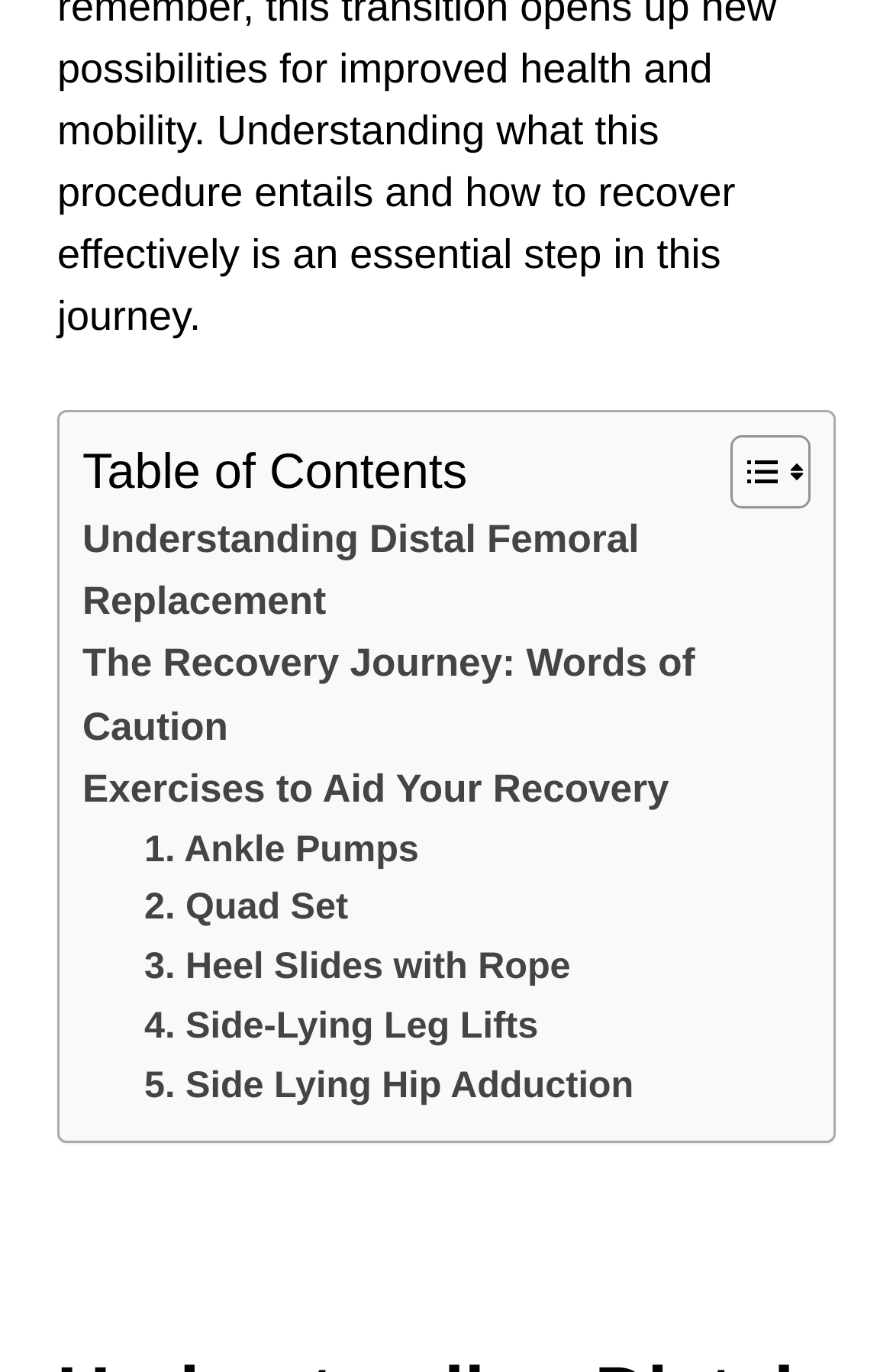Identify the bounding box coordinates of the specific part of the webpage to click to complete this instruction: "Click on Debt Consolidation Loans".

None